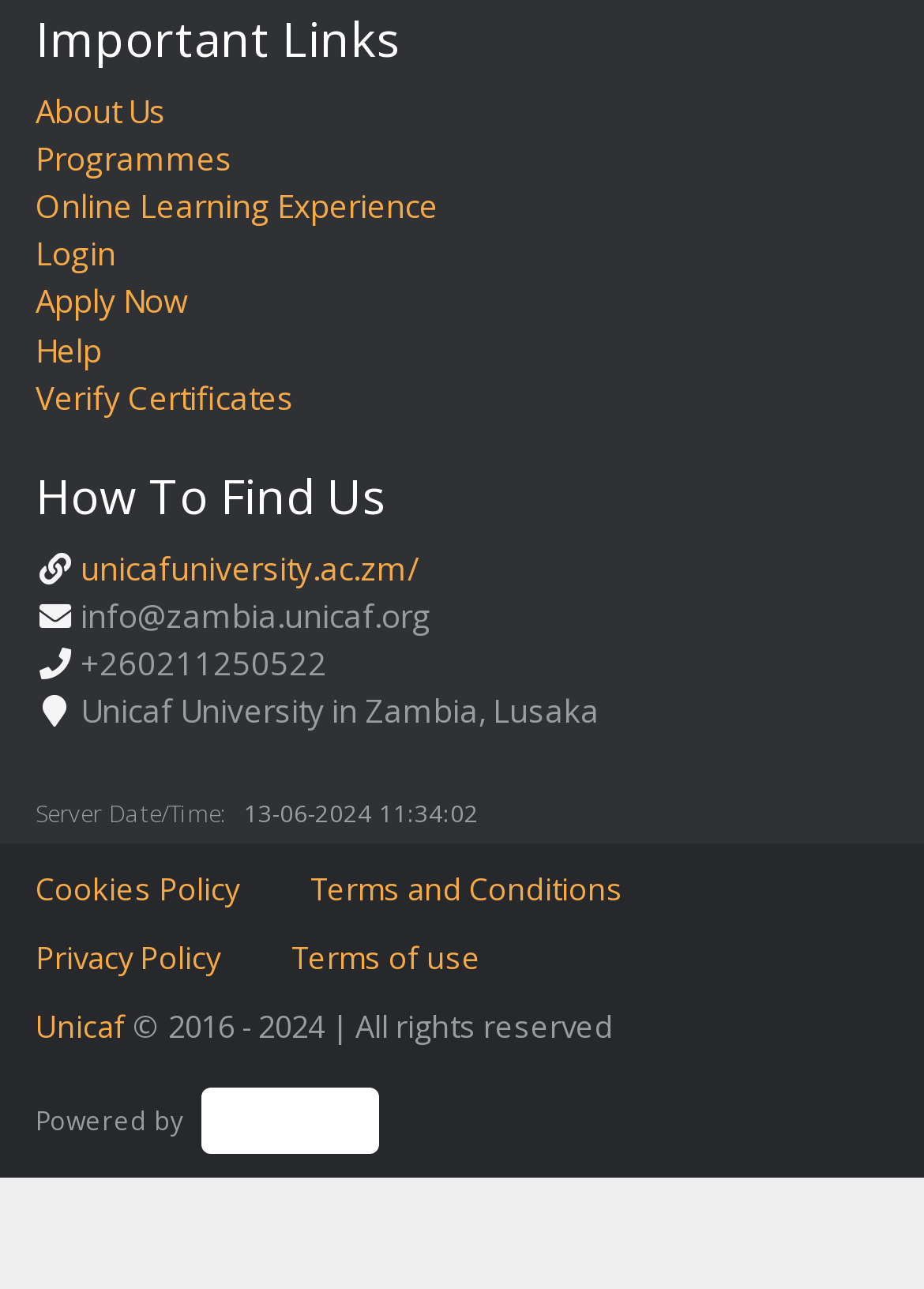Specify the bounding box coordinates for the region that must be clicked to perform the given instruction: "Enter your email address".

None